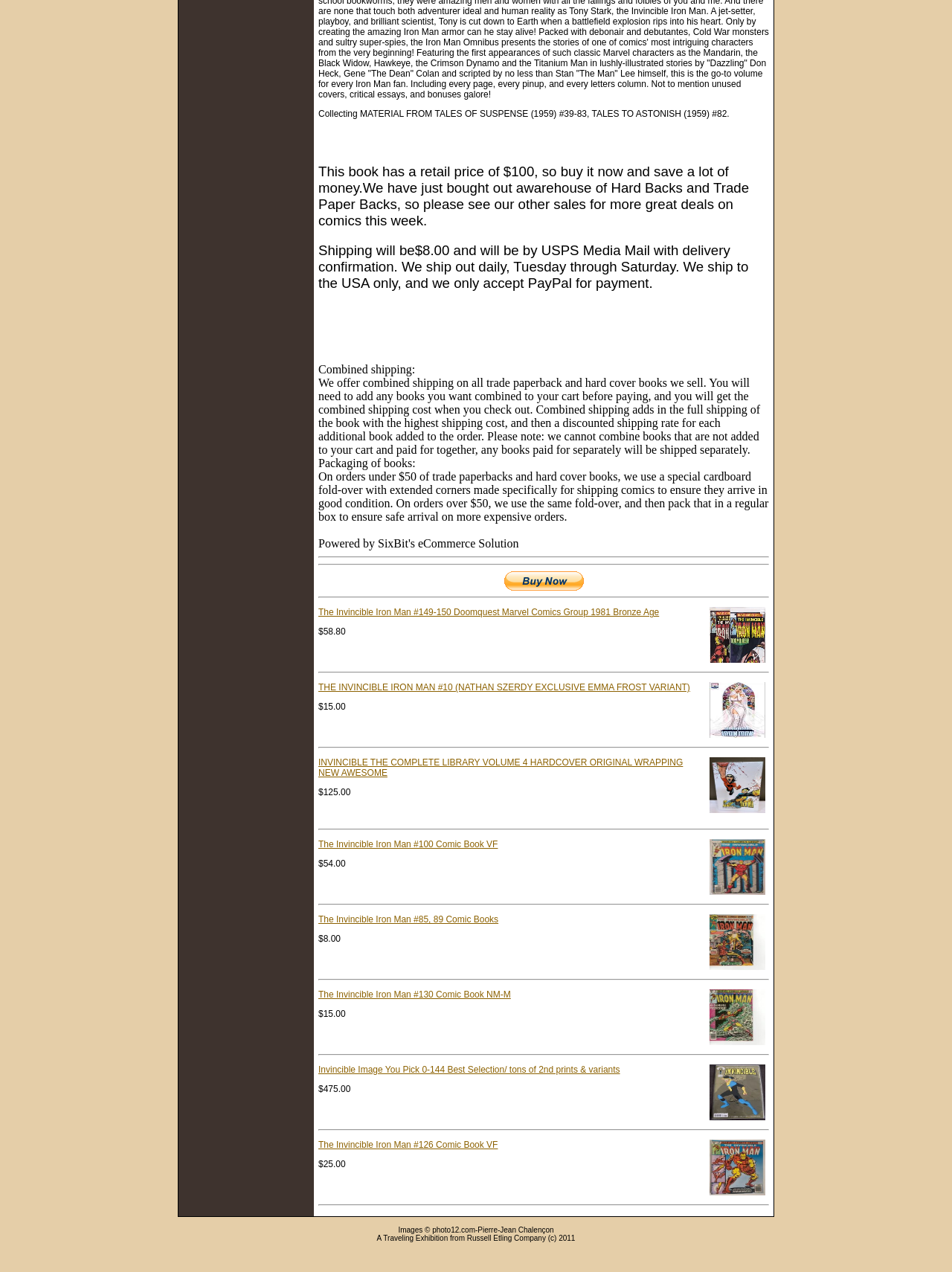Please determine the bounding box coordinates of the section I need to click to accomplish this instruction: "View the details of 'The Invincible Iron Man #149-150 Doomquest Marvel Comics Group 1981 Bronze Age'".

[0.334, 0.477, 0.692, 0.486]